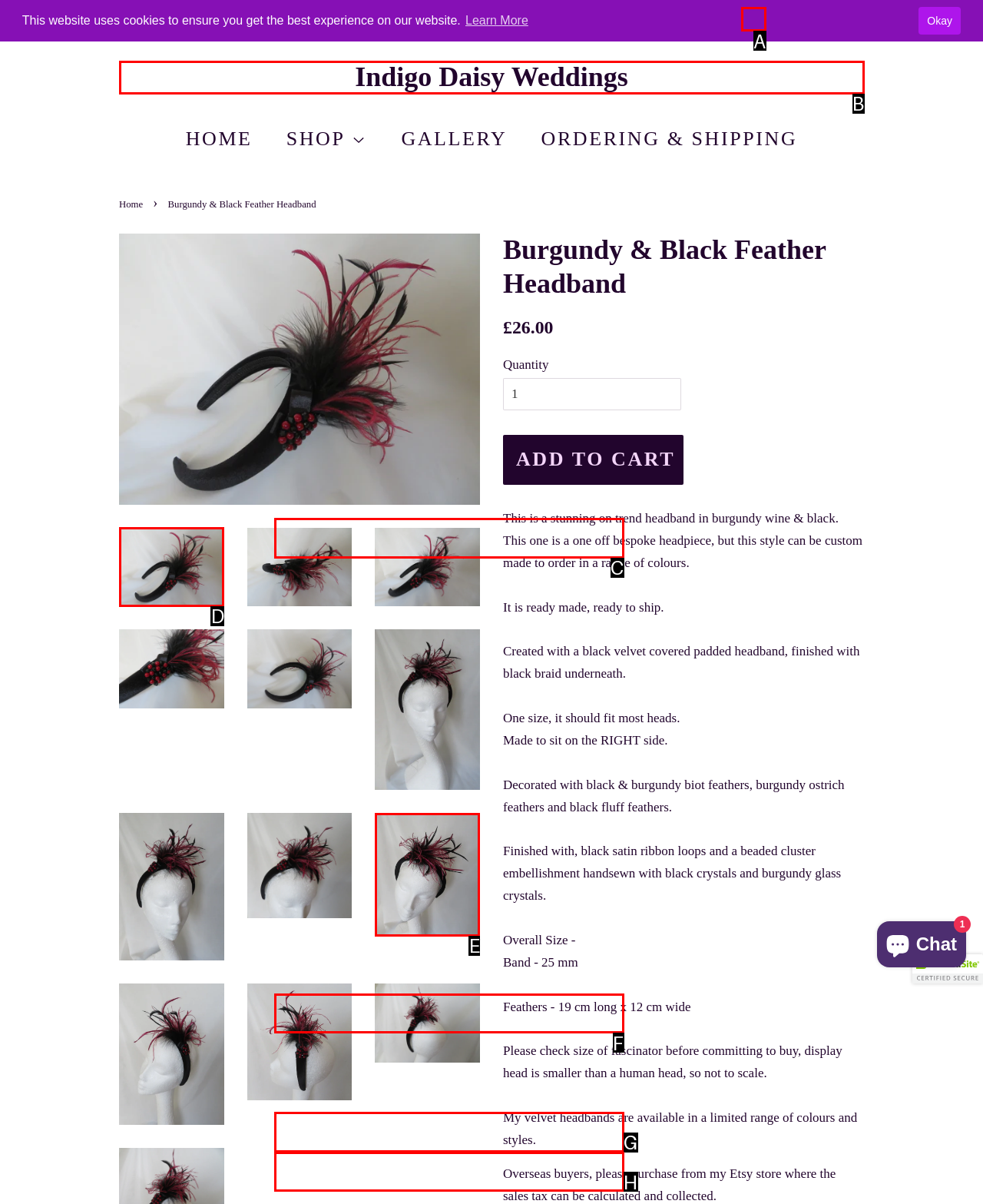Select the right option to accomplish this task: search for products. Reply with the letter corresponding to the correct UI element.

A